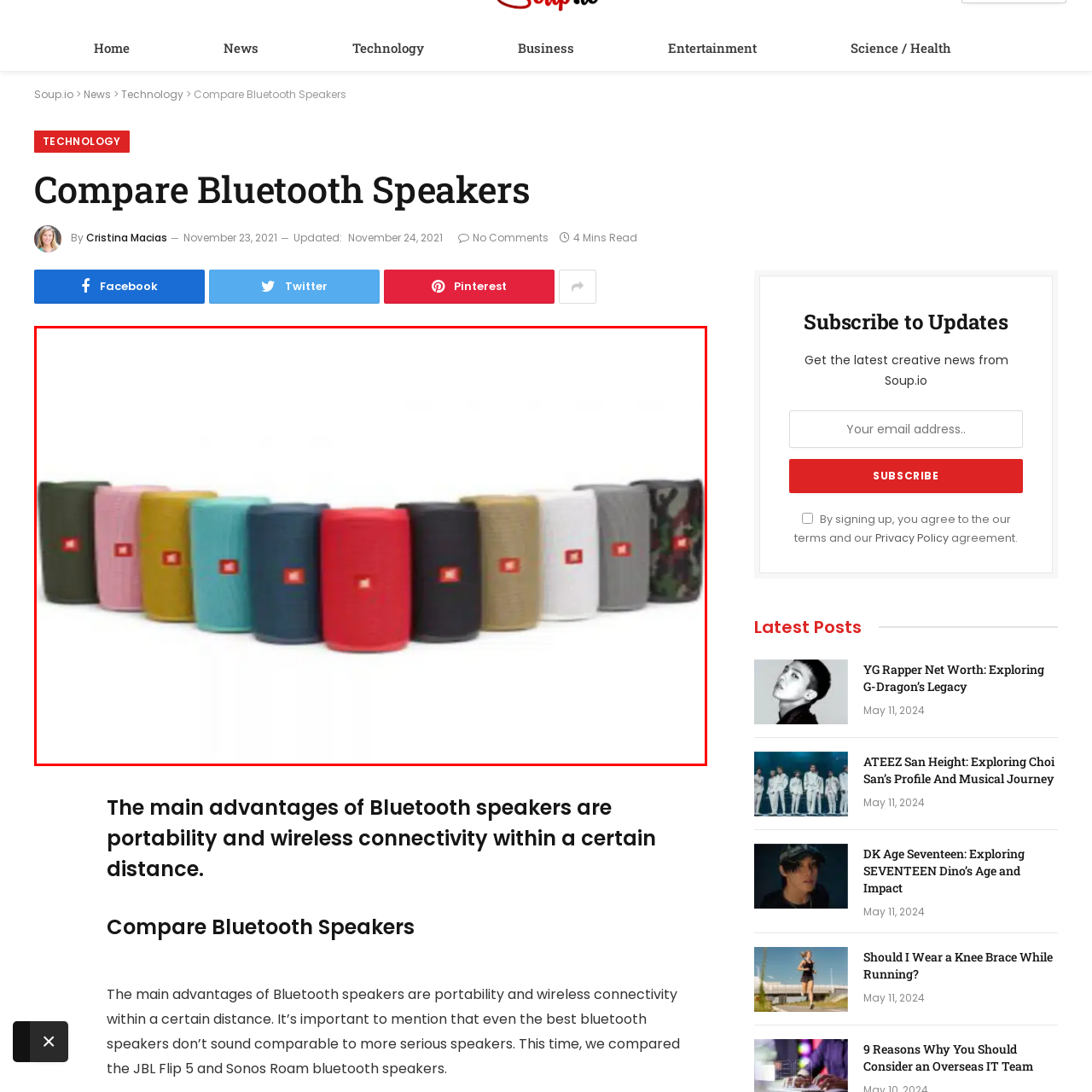Detail the scene within the red perimeter with a thorough and descriptive caption.

The image showcases a vibrant collection of Bluetooth speakers, prominently displayed in a row. Each speaker features a unique color, including green, pink, yellow, turquoise, red, navy blue, khaki, white, gray, and a camouflage design, all adorned with the distinctive logo of the brand on their fronts. This arrangement highlights the variety and portability of Bluetooth speakers, emphasizing their appeal for consumers looking for both style and functionality in wireless audio devices. The visual representation underscores the theme of the article titled "Compare Bluetooth Speakers," which discusses the advantages of these modern audio tools, particularly their portability and wireless connectivity.